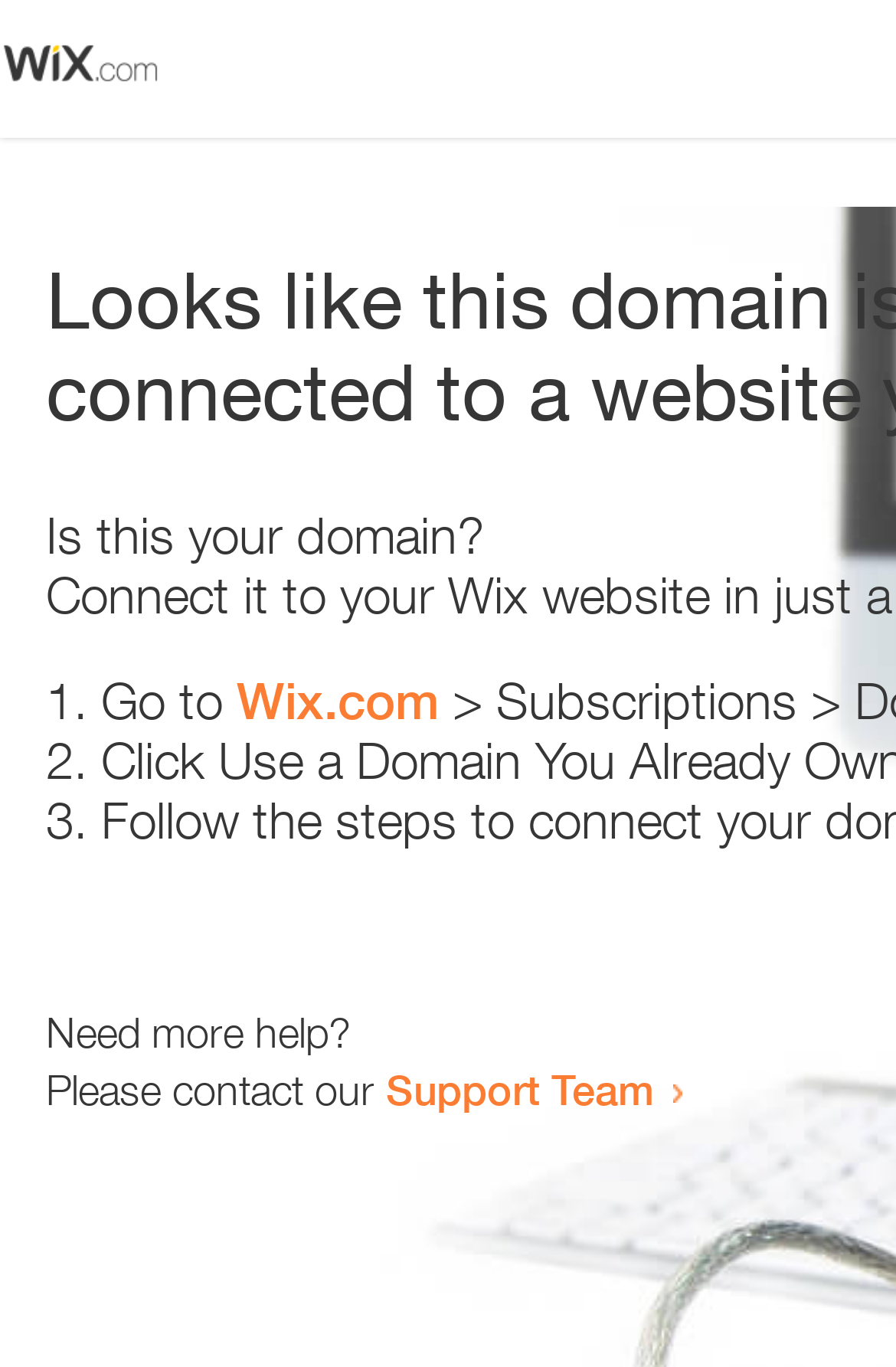Extract the bounding box coordinates for the UI element described by the text: "Wix.com". The coordinates should be in the form of [left, top, right, bottom] with values between 0 and 1.

[0.264, 0.491, 0.49, 0.534]